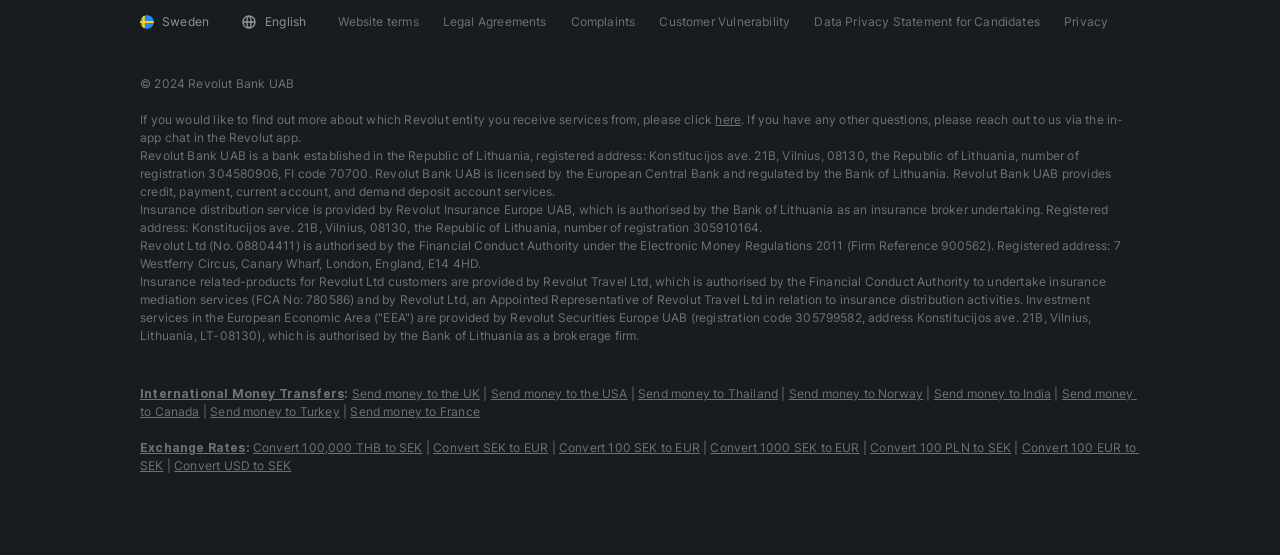Specify the bounding box coordinates of the element's area that should be clicked to execute the given instruction: "Convert 100,000 THB to SEK". The coordinates should be four float numbers between 0 and 1, i.e., [left, top, right, bottom].

[0.198, 0.793, 0.33, 0.82]